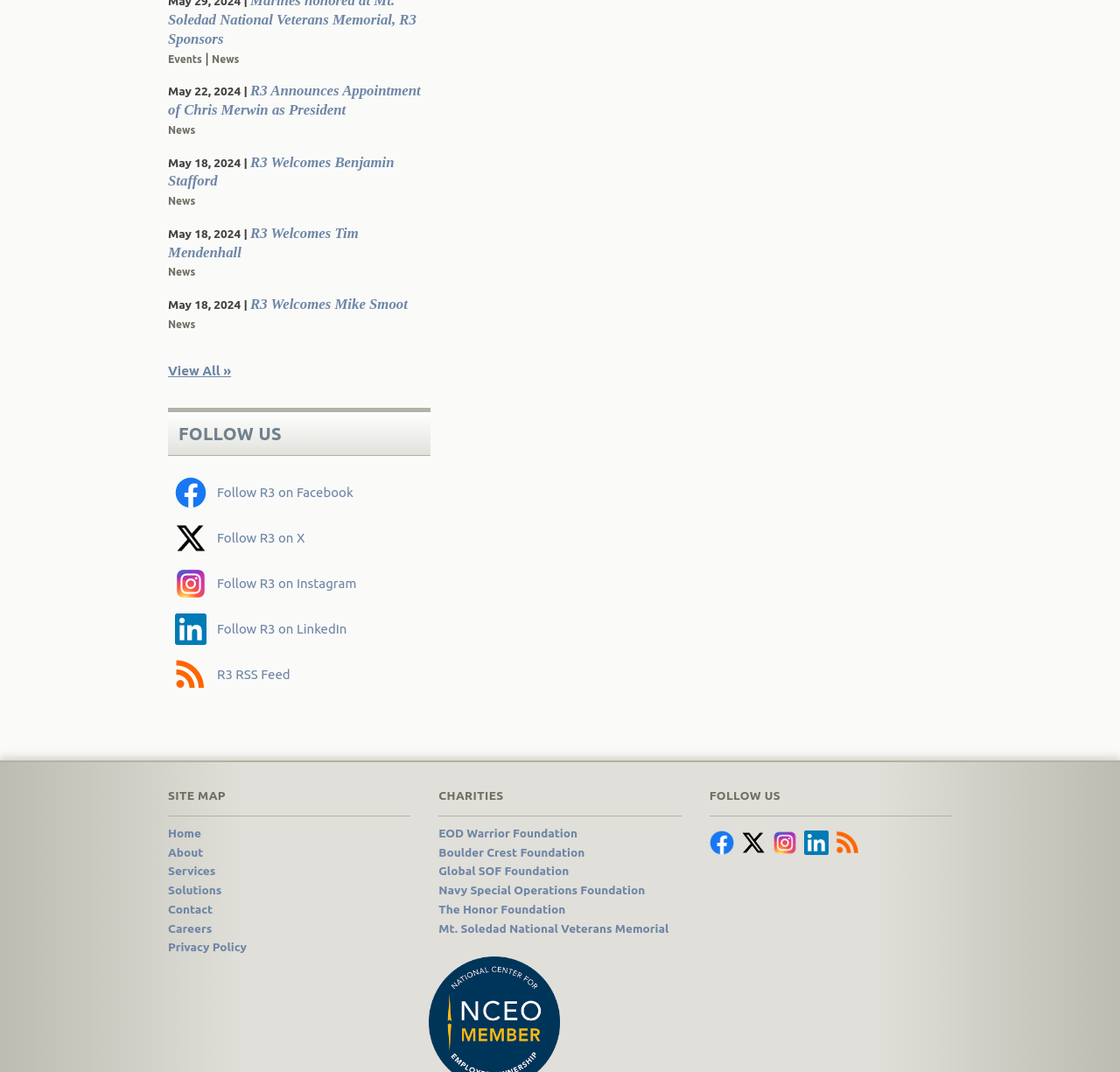Please provide the bounding box coordinates for the UI element as described: "Privacy Policy". The coordinates must be four floats between 0 and 1, represented as [left, top, right, bottom].

[0.15, 0.877, 0.22, 0.89]